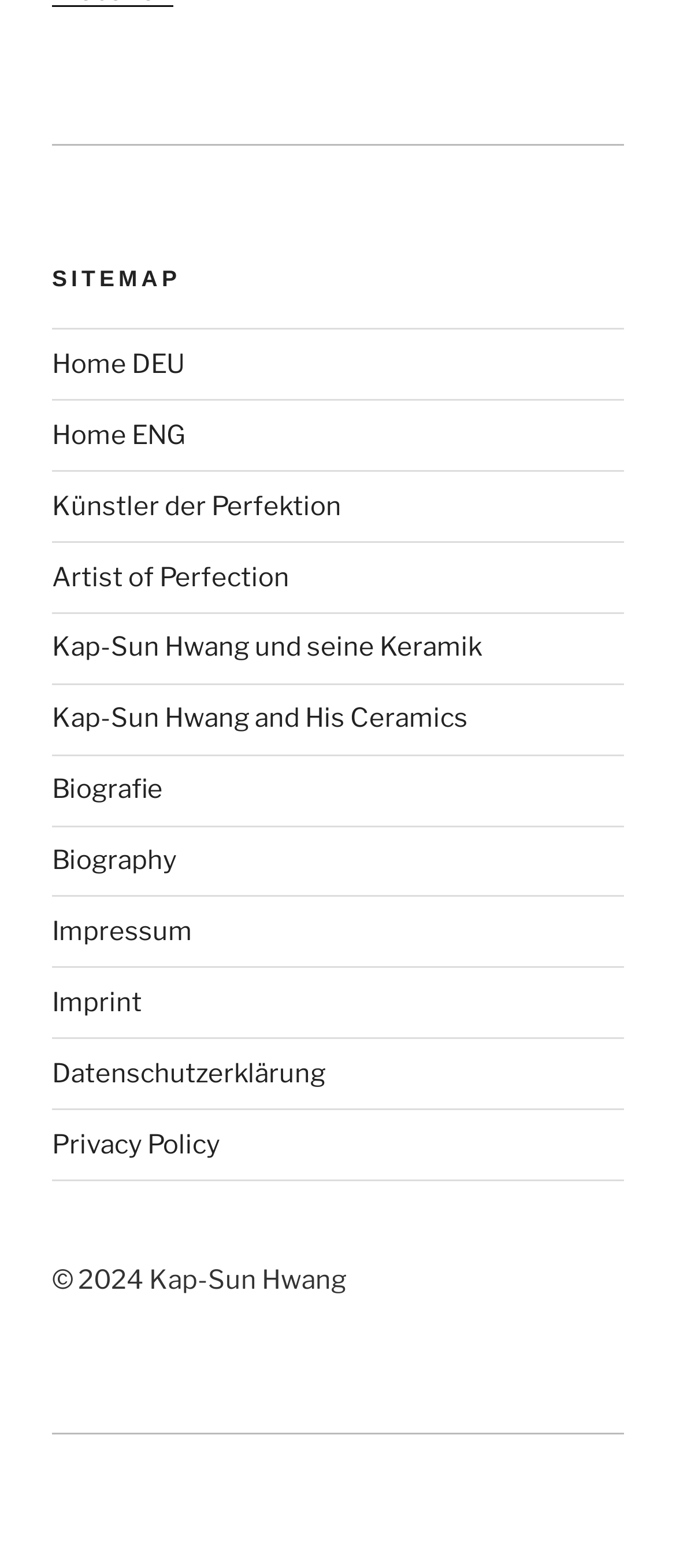What is the copyright year?
Identify the answer in the screenshot and reply with a single word or phrase.

2024